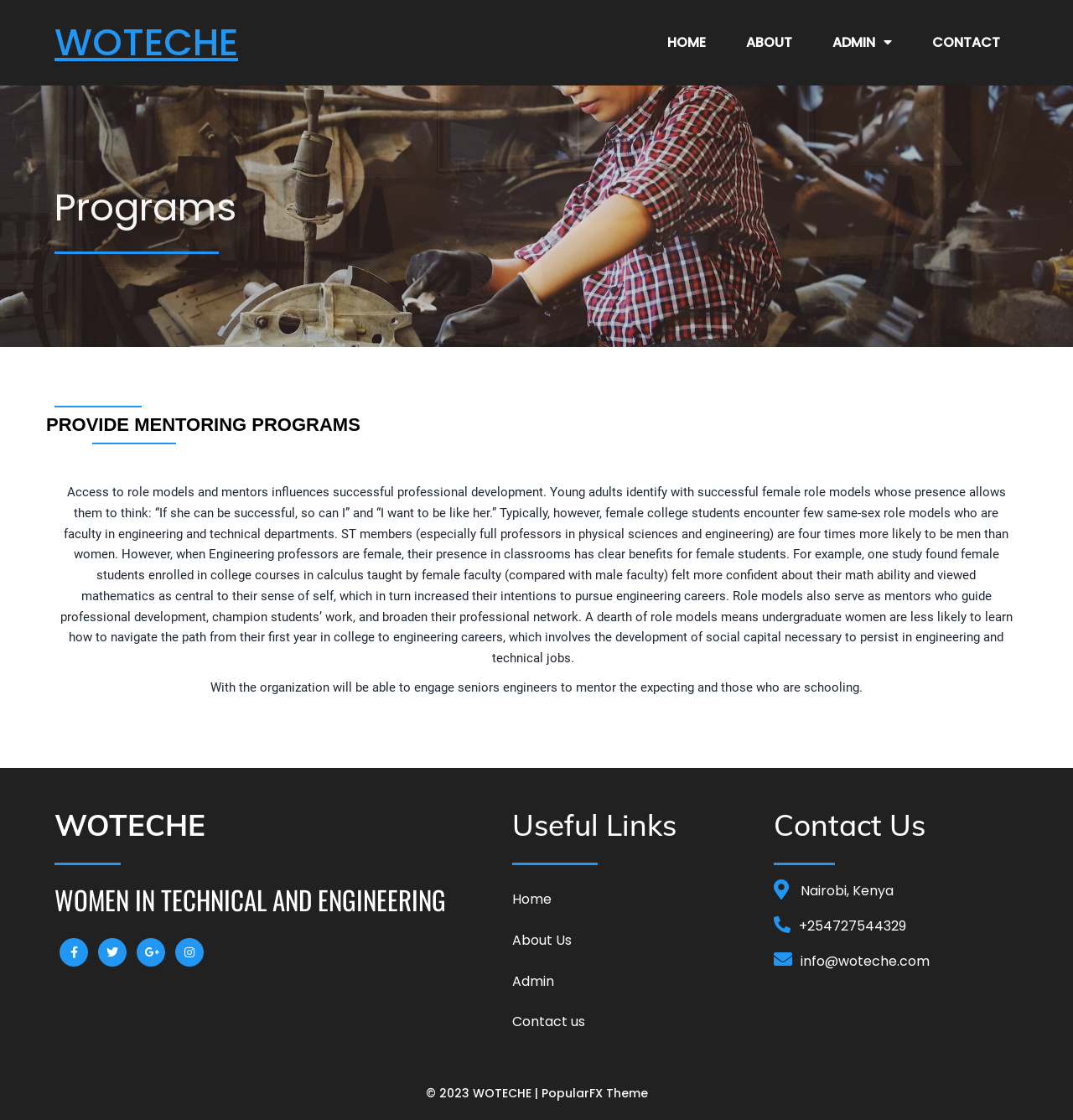Deliver a detailed narrative of the webpage's visual and textual elements.

The webpage is about WOTECHE's programs, with a focus on mentoring and role models for young women in engineering and technical fields. At the top of the page, there is a navigation menu with links to "HOME", "ABOUT", "ADMIN", and "CONTACT". Below the navigation menu, there is a heading "Programs" followed by a paragraph of text that explains the importance of role models and mentors in professional development, particularly for female college students in engineering and technical departments.

The main content of the page is divided into two sections. The first section has a heading "PROVIDE MENTORING PROGRAMS" and discusses the benefits of having female role models and mentors in engineering and technical fields. The second section has a heading "With the organization will be able to engage seniors engineers to mentor the expecting and those who are schooling" and explains how the organization will engage senior engineers to mentor students.

At the bottom of the page, there is a section with useful links, including "Home", "About Us", "Admin", and "Contact us". Below this section, there is a "Contact Us" section with the organization's address, phone number, and email address. Finally, there is a footer section with copyright information and a link to the theme used on the website.